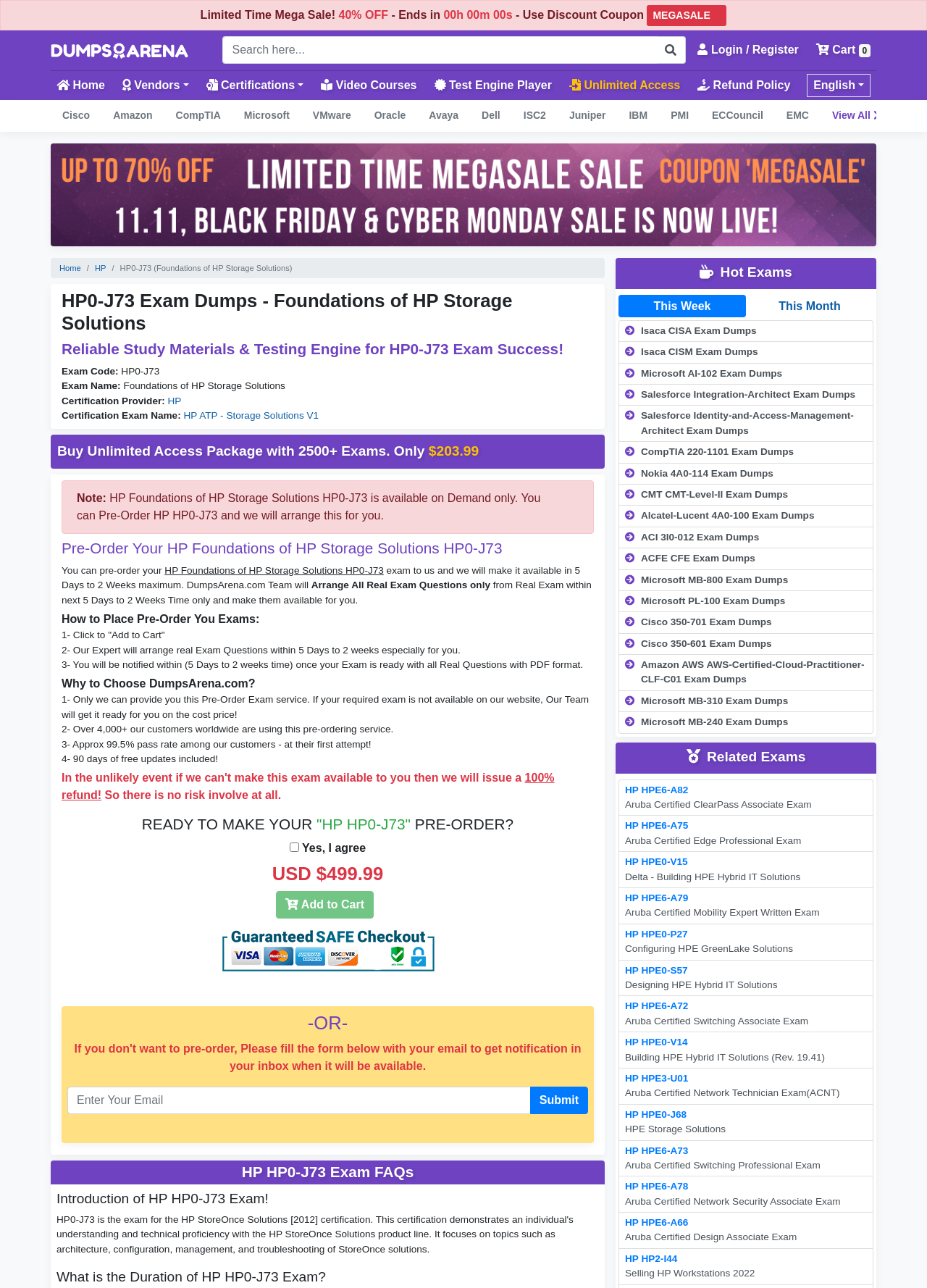Provide a one-word or short-phrase response to the question:
What is the certification provider for the HP ATP - Storage Solutions V1 exam?

HP